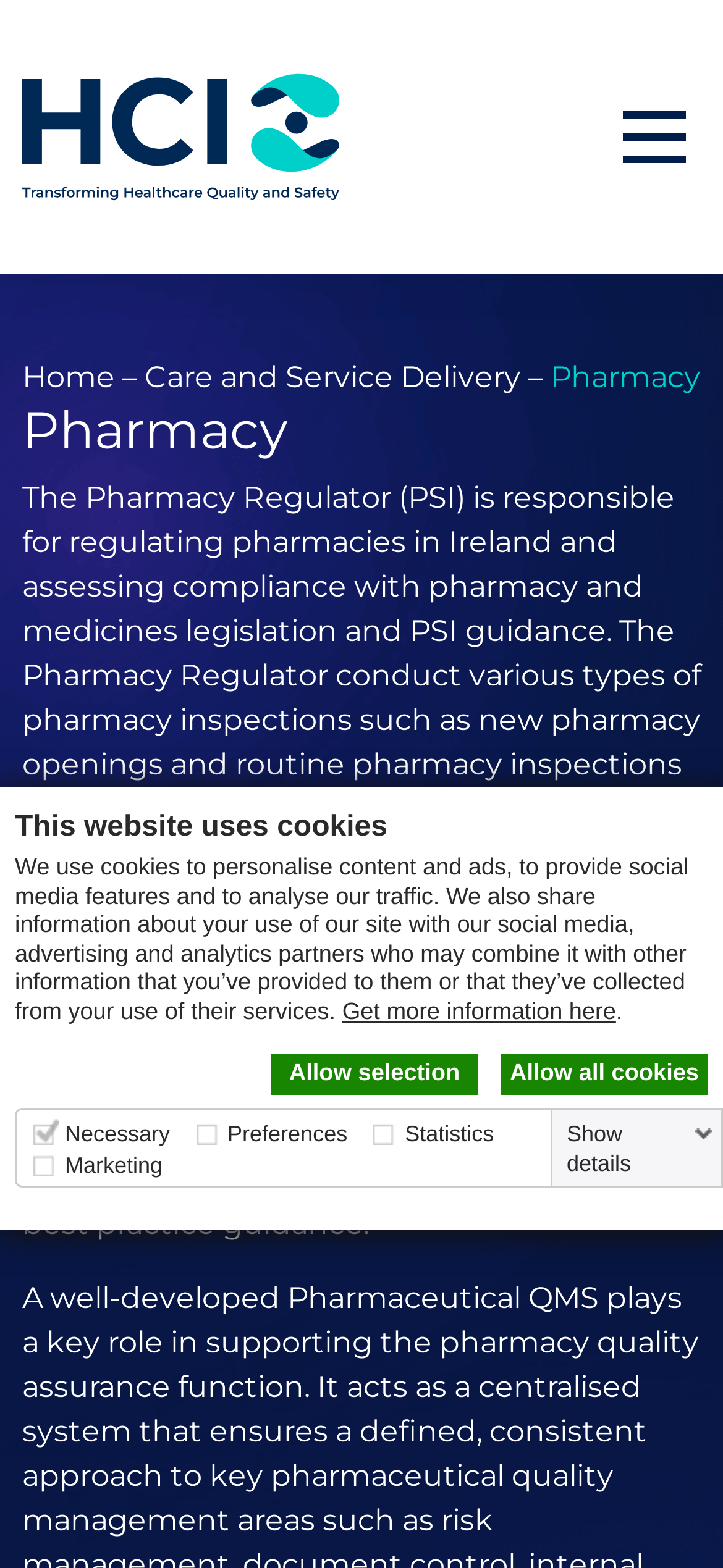Identify the bounding box for the described UI element: "aria-label="Home"".

[0.031, 0.075, 0.469, 0.097]